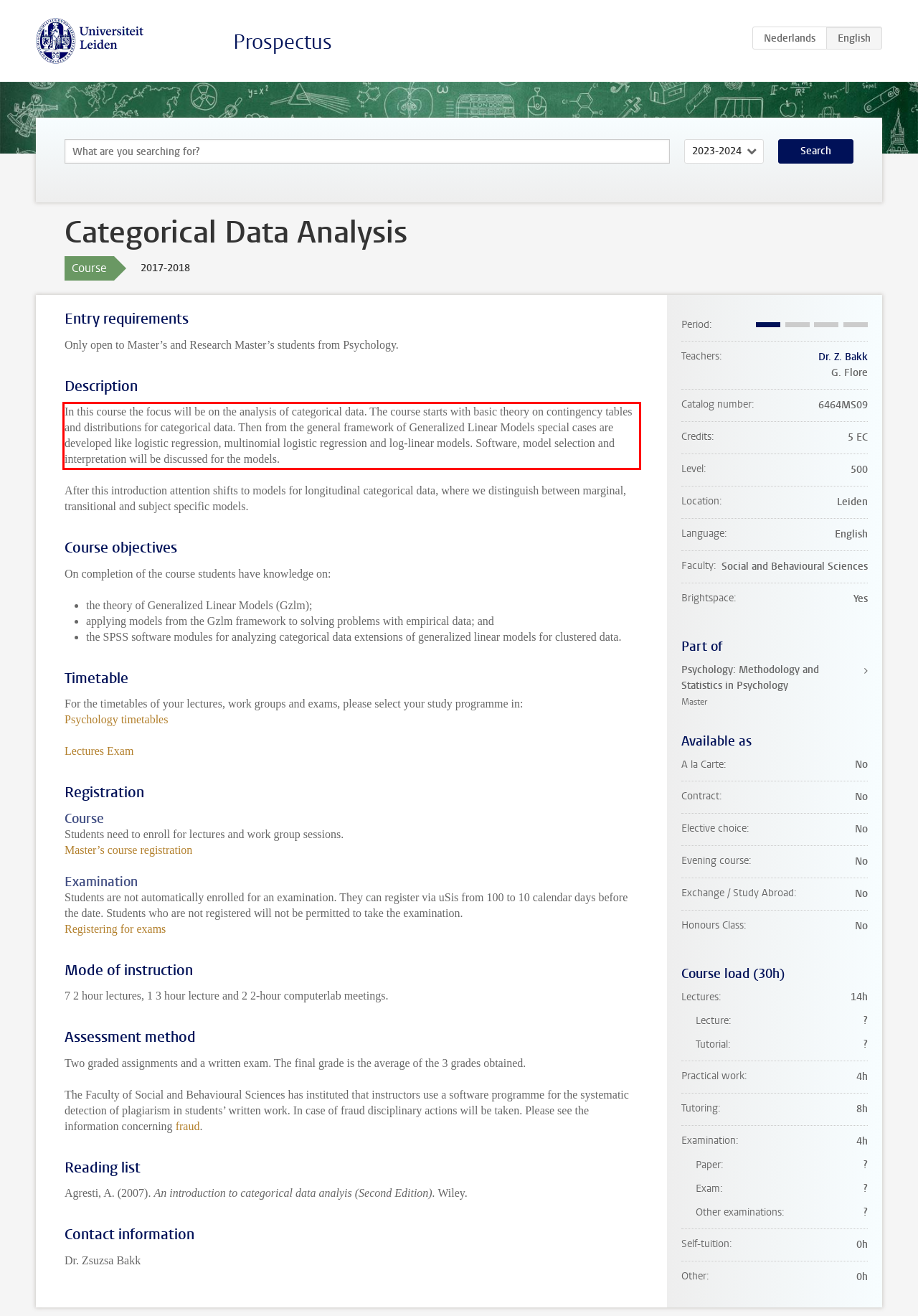You are provided with a screenshot of a webpage that includes a UI element enclosed in a red rectangle. Extract the text content inside this red rectangle.

In this course the focus will be on the analysis of categorical data. The course starts with basic theory on contingency tables and distributions for categorical data. Then from the general framework of Generalized Linear Models special cases are developed like logistic regression, multinomial logistic regression and log-linear models. Software, model selection and interpretation will be discussed for the models.